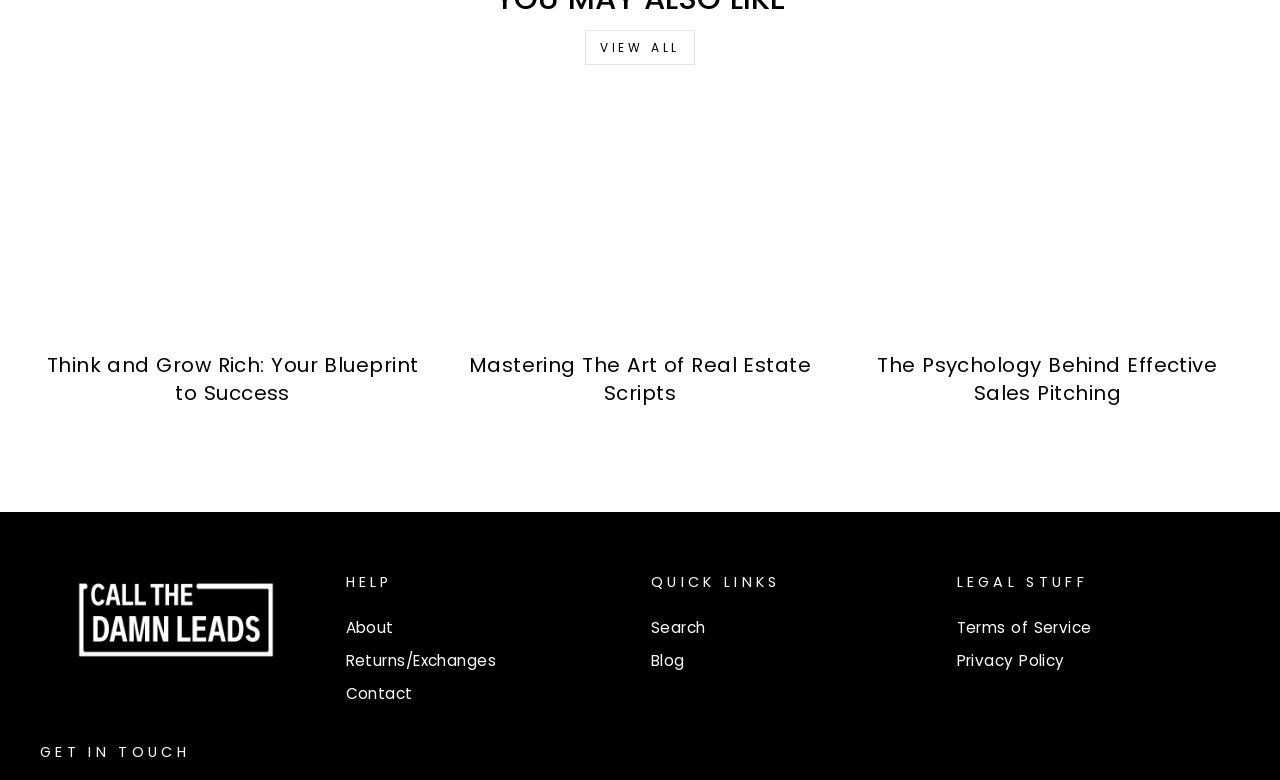What is the purpose of the 'QUICK LINKS' section?
Provide a concise answer using a single word or phrase based on the image.

Provide quick access to pages